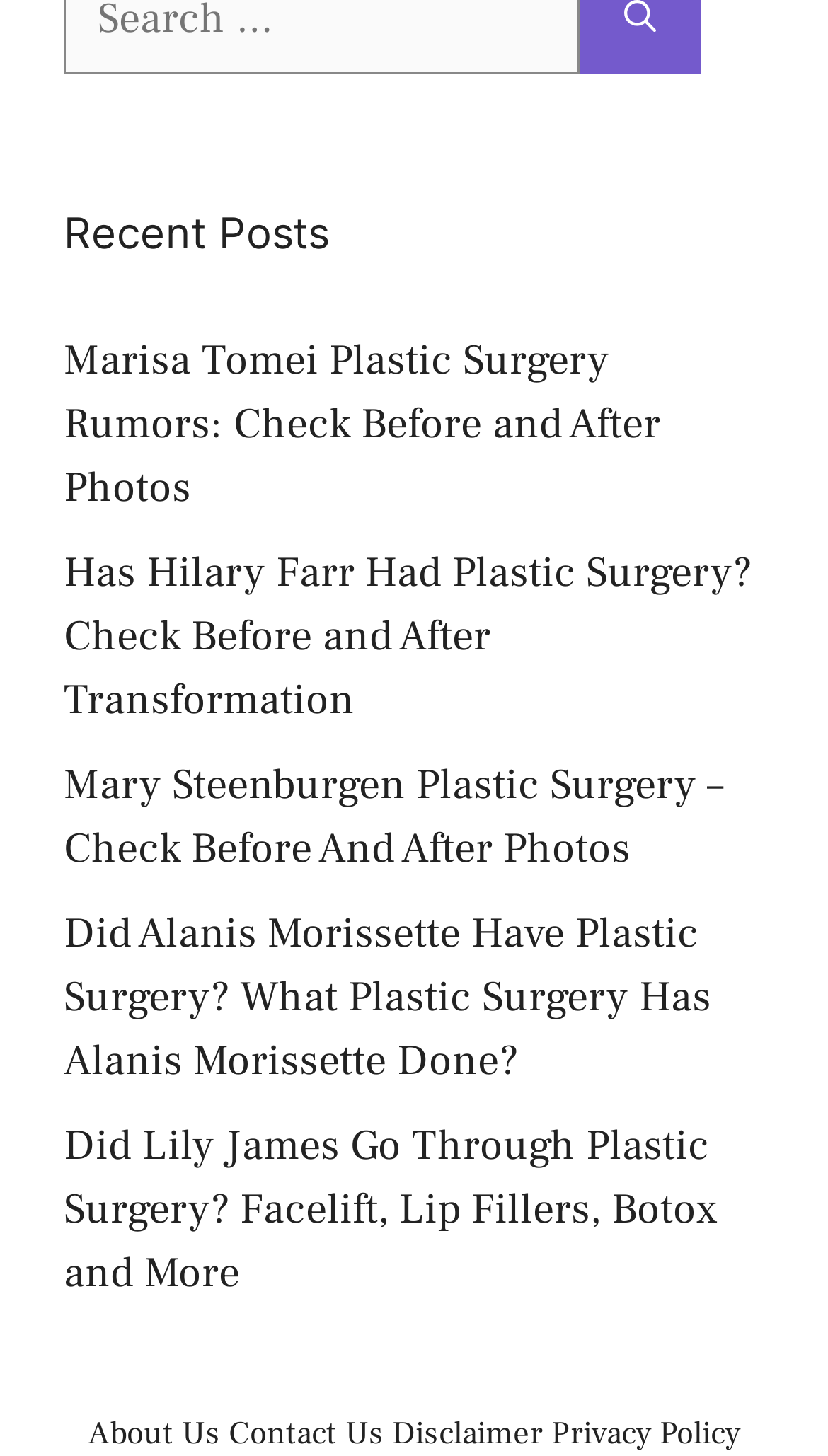Based on the element description Home, identify the bounding box of the UI element in the given webpage screenshot. The coordinates should be in the format (top-left x, top-left y, bottom-right x, bottom-right y) and must be between 0 and 1.

None